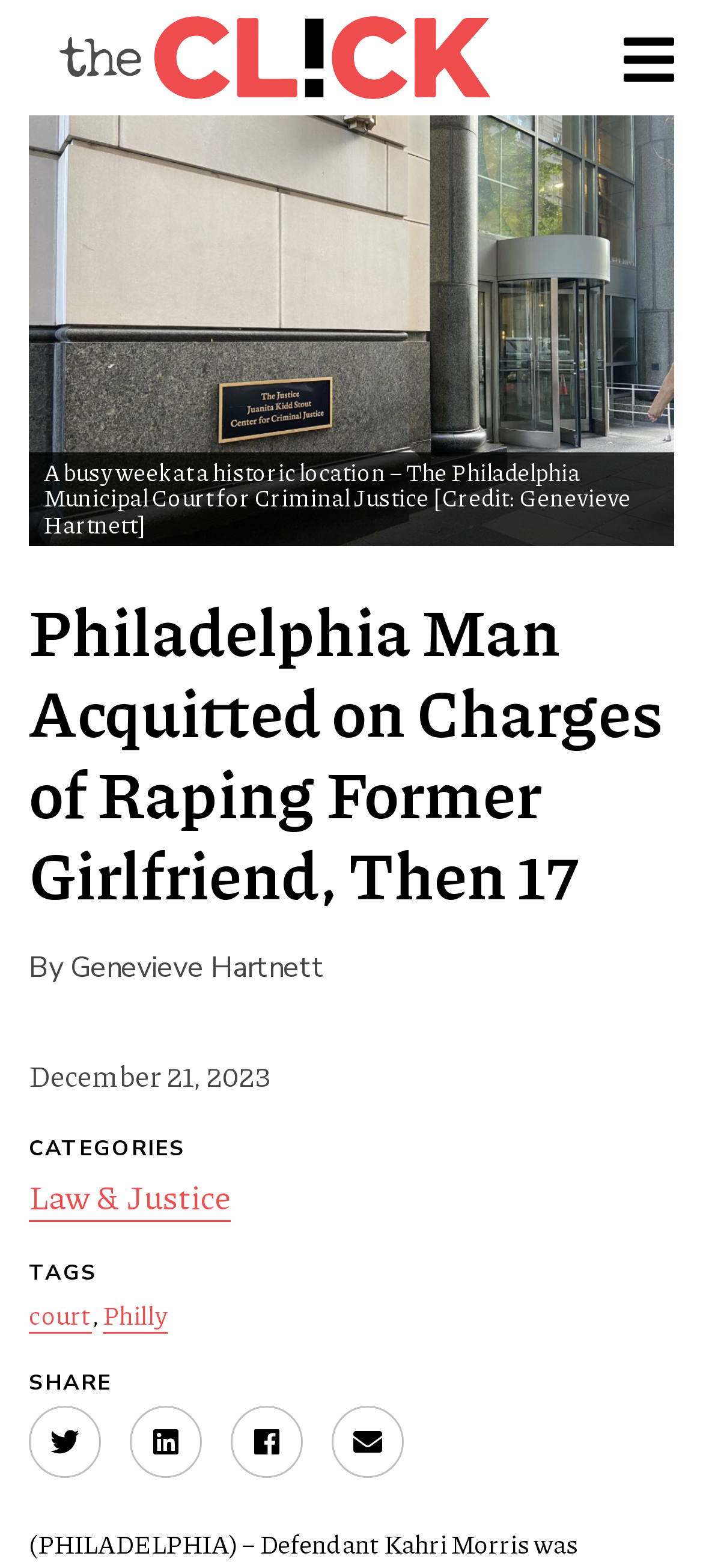Provide the bounding box coordinates of the HTML element described by the text: "Genevieve Hartnett". The coordinates should be in the format [left, top, right, bottom] with values between 0 and 1.

[0.1, 0.604, 0.462, 0.629]